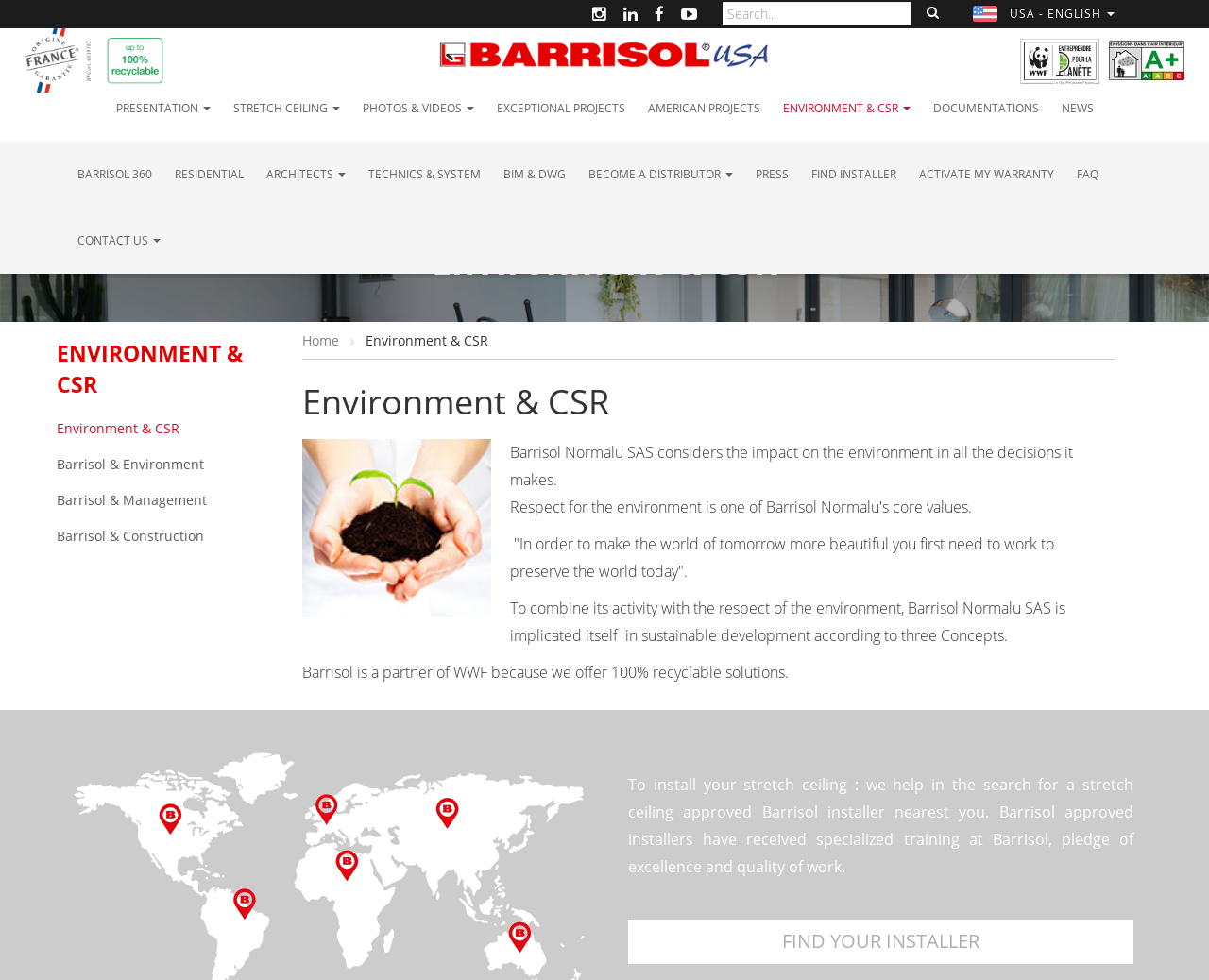Give an extensive and precise description of the webpage.

The webpage is focused on the environment and corporate social responsibility (CSR) of Barrisol Normalu SAS. At the top left, there is a "French Origin Guaranteed" logo, and next to it, an image indicating that the company's products are 100% recyclable. On the top right, there are three logos: "Club Entreprendre Pour la Planète - WWF France", "Indoor Air Emissions - A+ Certification", and a language selection button for "USA - ENGLISH".

Below these logos, there is a search bar and a series of buttons and links for navigating the website. The main navigation menu includes buttons for "PRESENTATION", "STRETCH CEILING", "PHOTOS & VIDEOS", and more. There are also links to "EXCEPTIONAL PROJECTS", "AMERICAN PROJECTS", "DOCUMENTATIONS", "NEWS", and other sections.

The main content of the page is divided into two sections. On the left, there is a heading "Environment & CSR" followed by a paragraph of text describing Barrisol's commitment to the environment. Below this, there is a quote and another paragraph explaining the company's approach to sustainable development.

On the right, there is an image with the title "Barrisol et l'environnement" and a series of links to related pages, including "Barrisol & Environment", "Barrisol & Management", and "Barrisol & Construction". Further down, there is a world map illustrating Barrisol's global presence.

At the bottom of the page, there is a section dedicated to finding a stretch ceiling installer, with a button to "FIND YOUR INSTALLER" and a paragraph of text explaining the process.